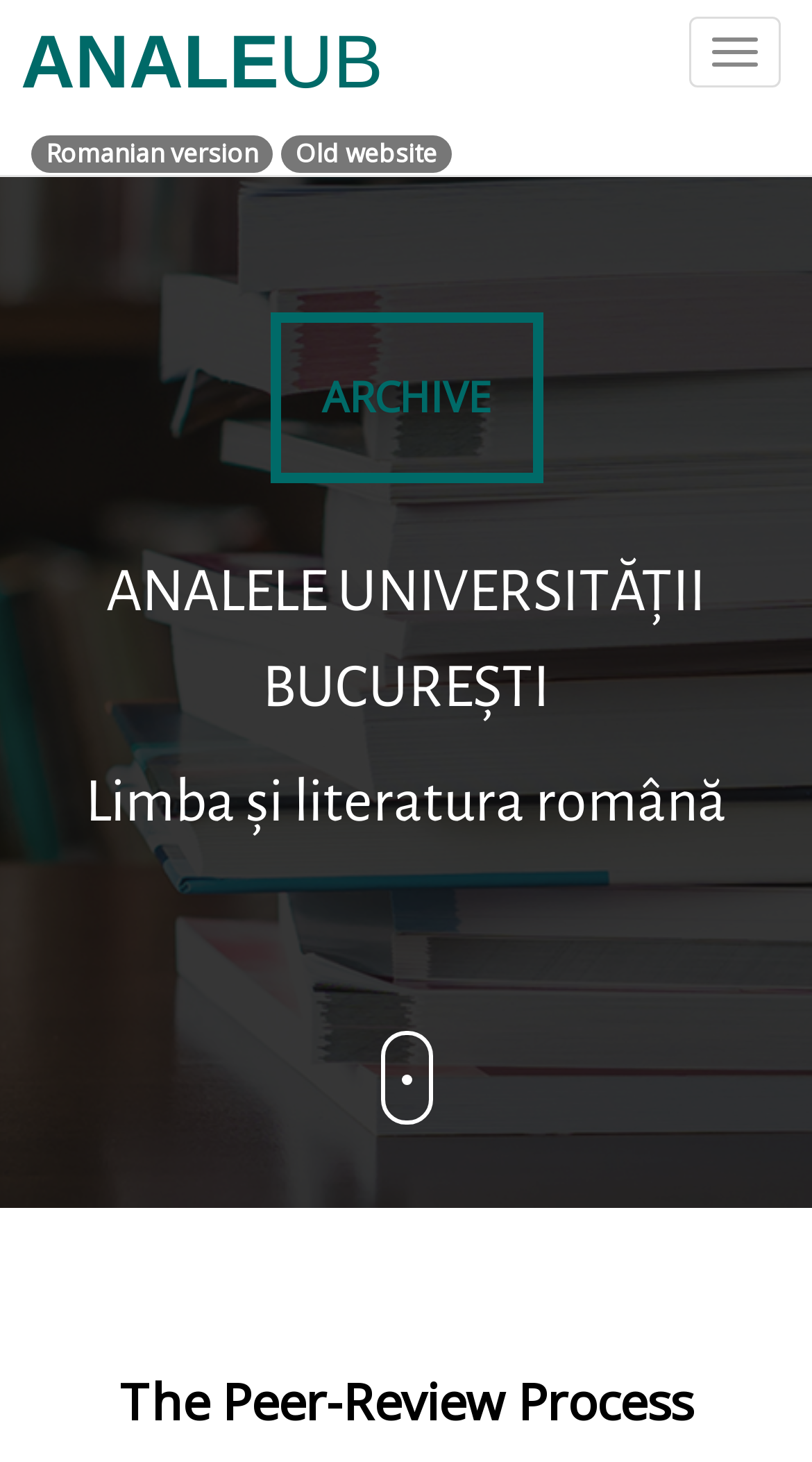How many links are there in the ARCHIVE section?
Answer briefly with a single word or phrase based on the image.

1